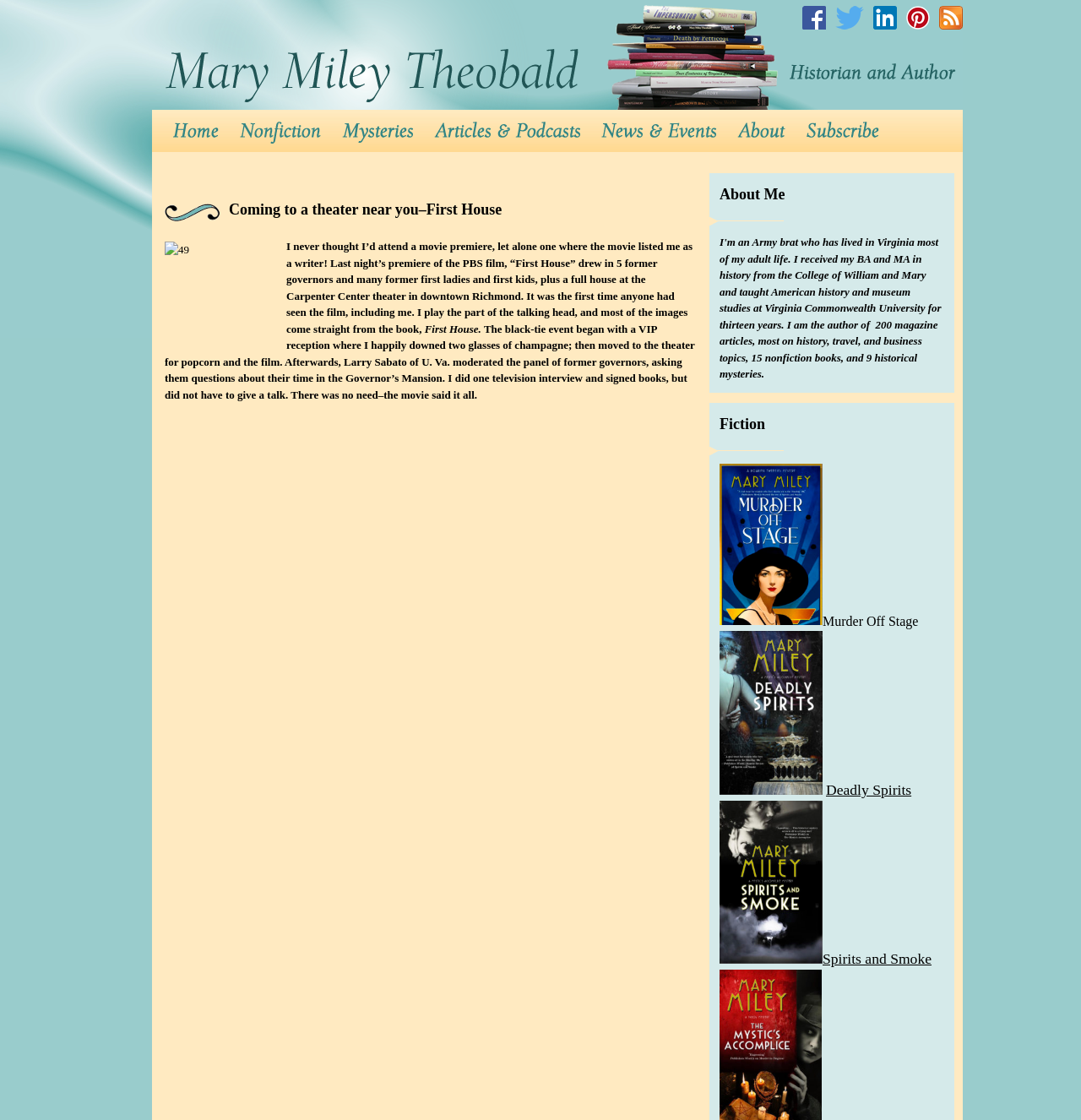Answer this question in one word or a short phrase: What is the event mentioned in the article where the author attended?

Movie premiere